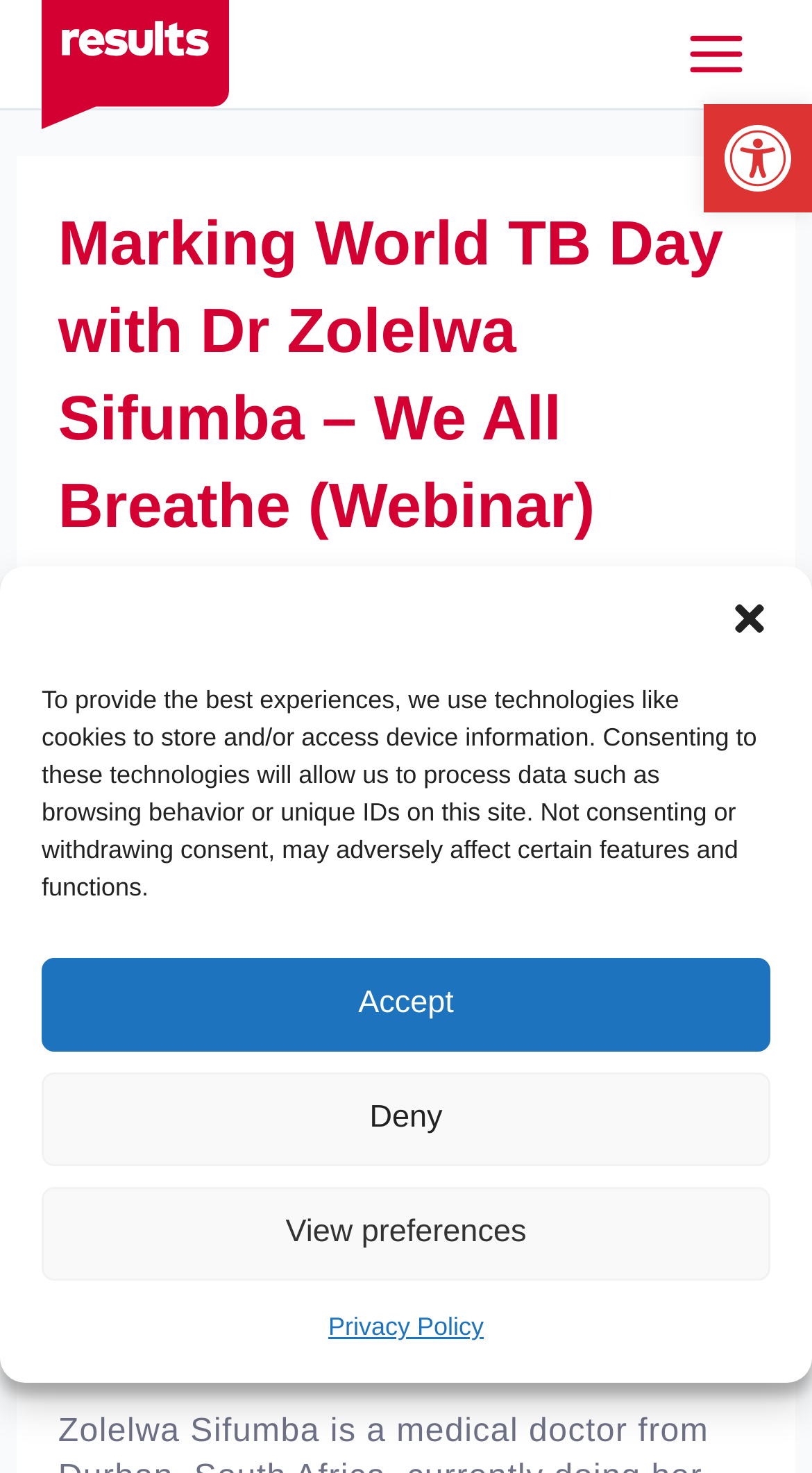What is the reason for Dr. Zolelwa Sifumba not coming to London?
Please interpret the details in the image and answer the question thoroughly.

The webpage states that Dr. Zolelwa Sifumba was planning to come to London, but it isn't safe for her to do so due to the coronavirus pandemic.